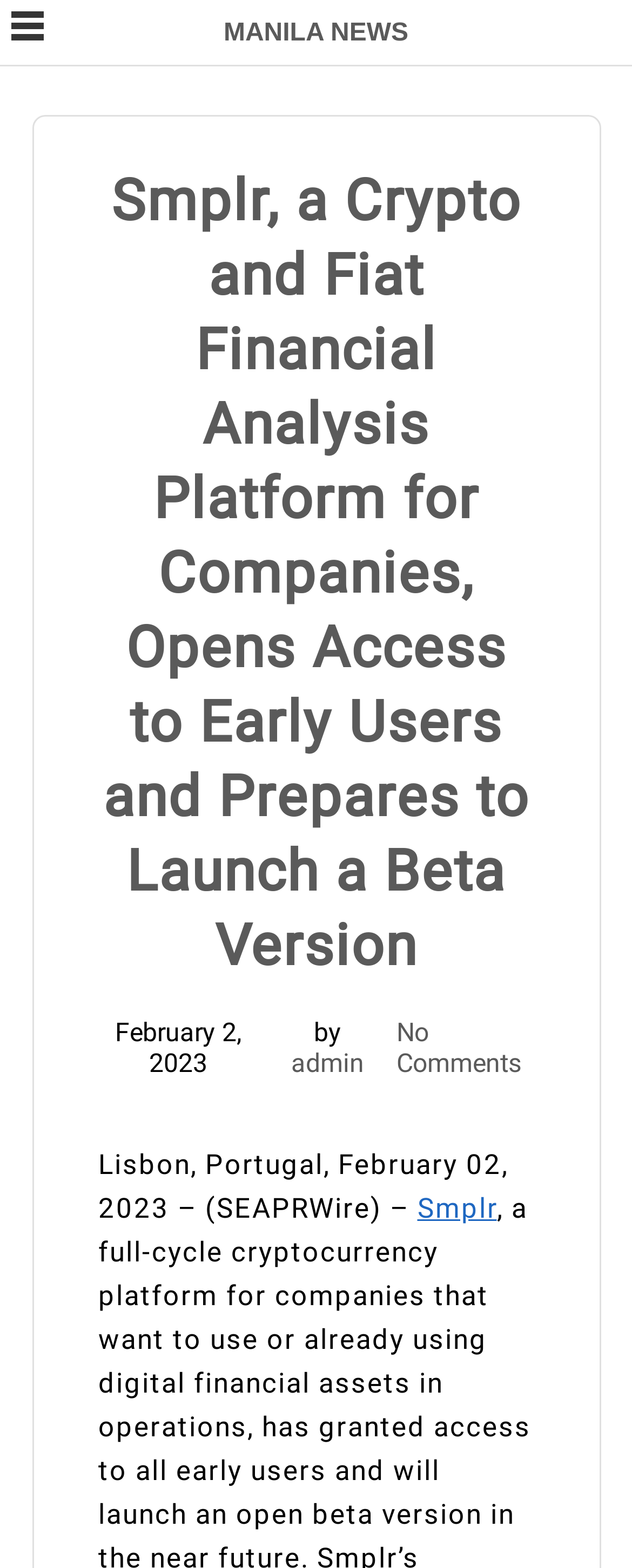Identify the bounding box for the UI element described as: "parent_node: MANILA NEWS". The coordinates should be four float numbers between 0 and 1, i.e., [left, top, right, bottom].

[0.0, 0.0, 0.087, 0.033]